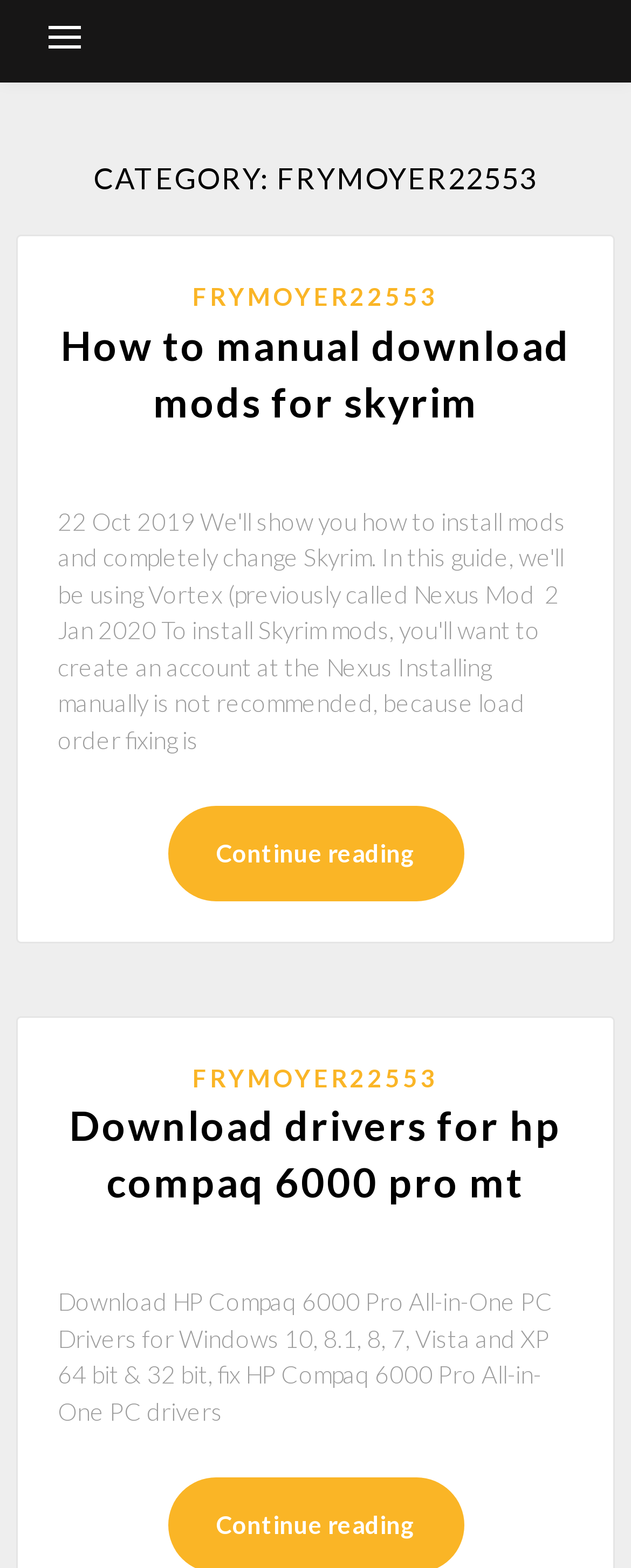Given the description of a UI element: "Continue reading", identify the bounding box coordinates of the matching element in the webpage screenshot.

[0.265, 0.514, 0.735, 0.574]